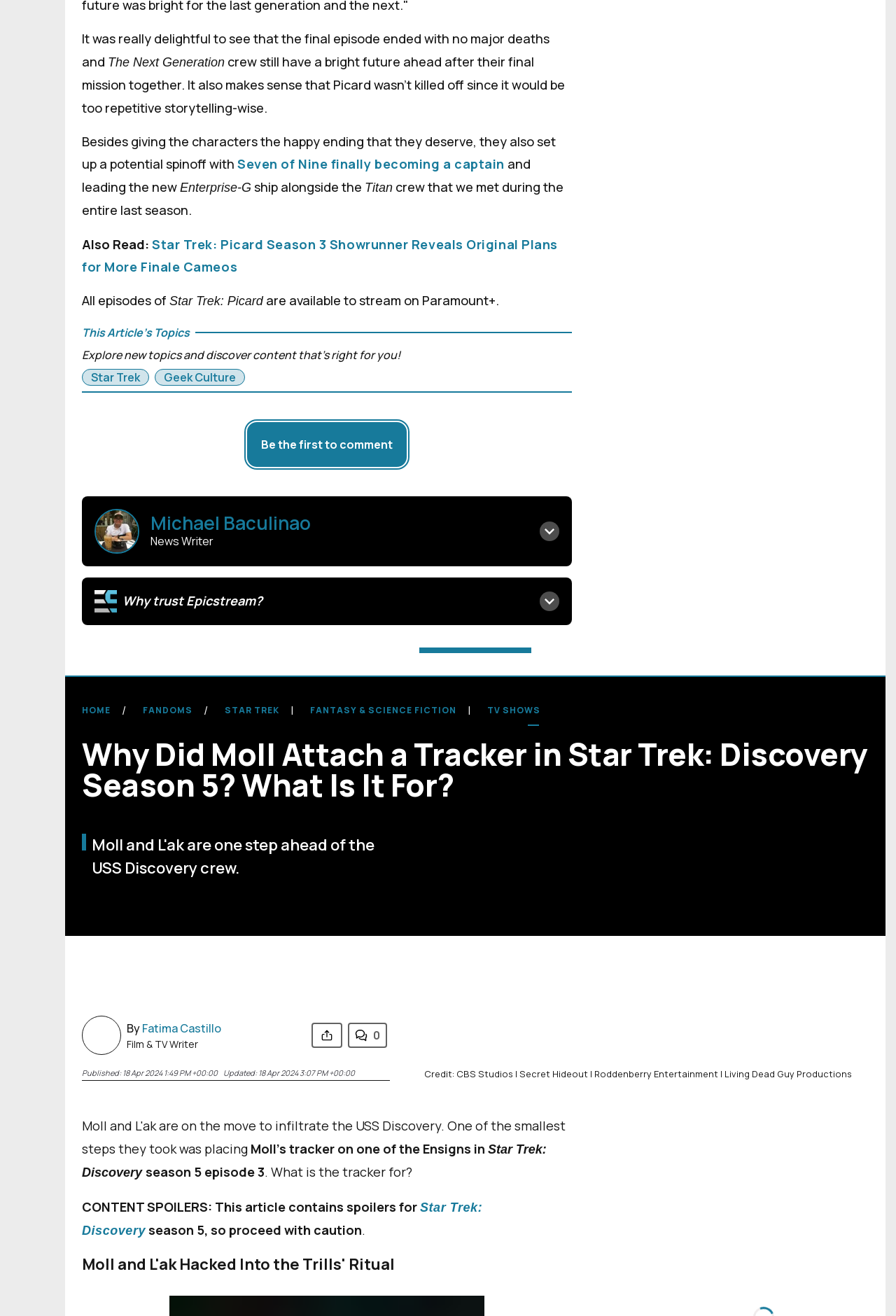Specify the bounding box coordinates of the region I need to click to perform the following instruction: "Comment on the article". The coordinates must be four float numbers in the range of 0 to 1, i.e., [left, top, right, bottom].

[0.274, 0.337, 0.455, 0.373]